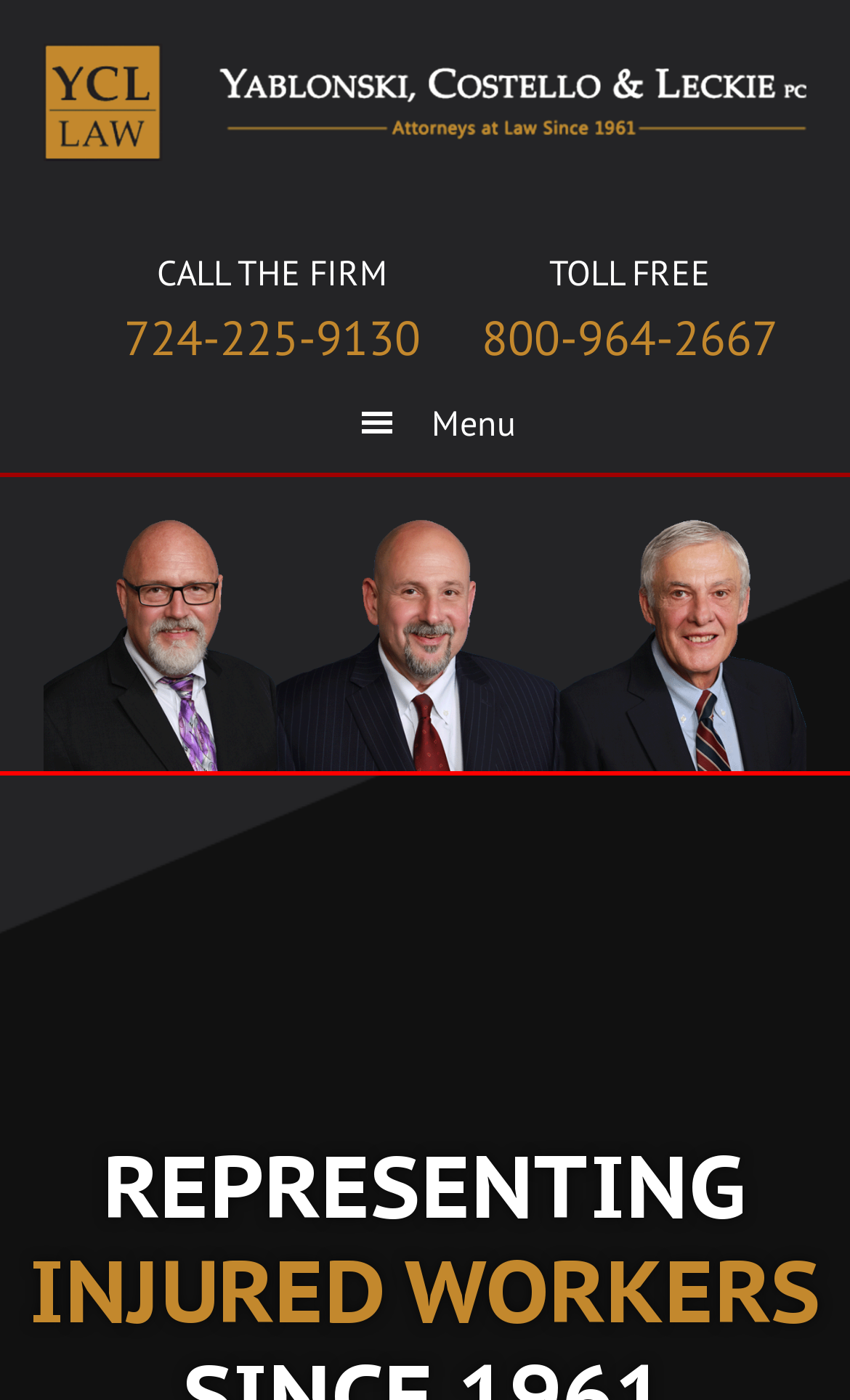Please answer the following question using a single word or phrase: 
What is the toll-free phone number?

800-964-2667